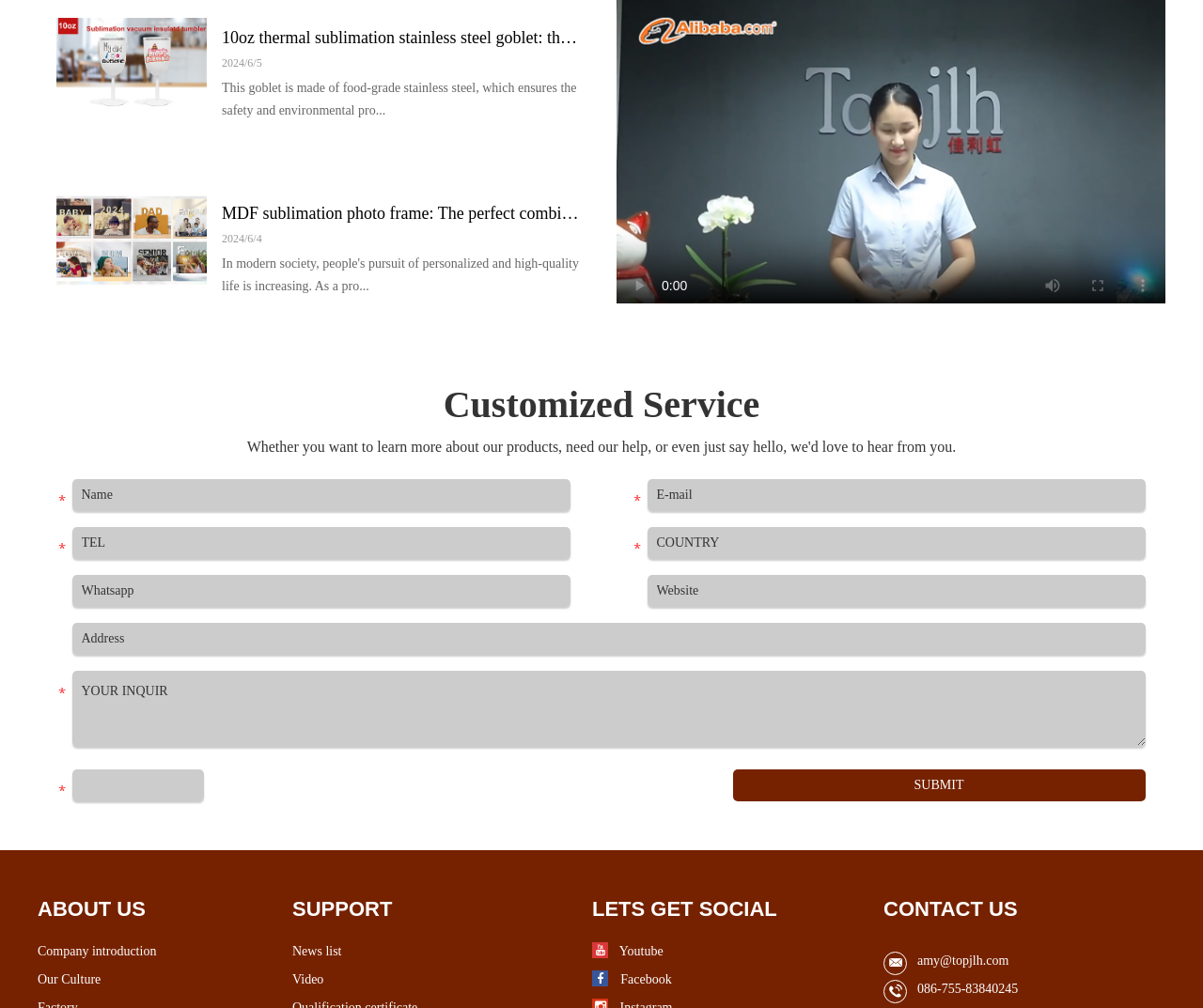Using the format (top-left x, top-left y, bottom-right x, bottom-right y), provide the bounding box coordinates for the described UI element. All values should be floating point numbers between 0 and 1: CONTACT US

[0.734, 0.888, 0.969, 0.916]